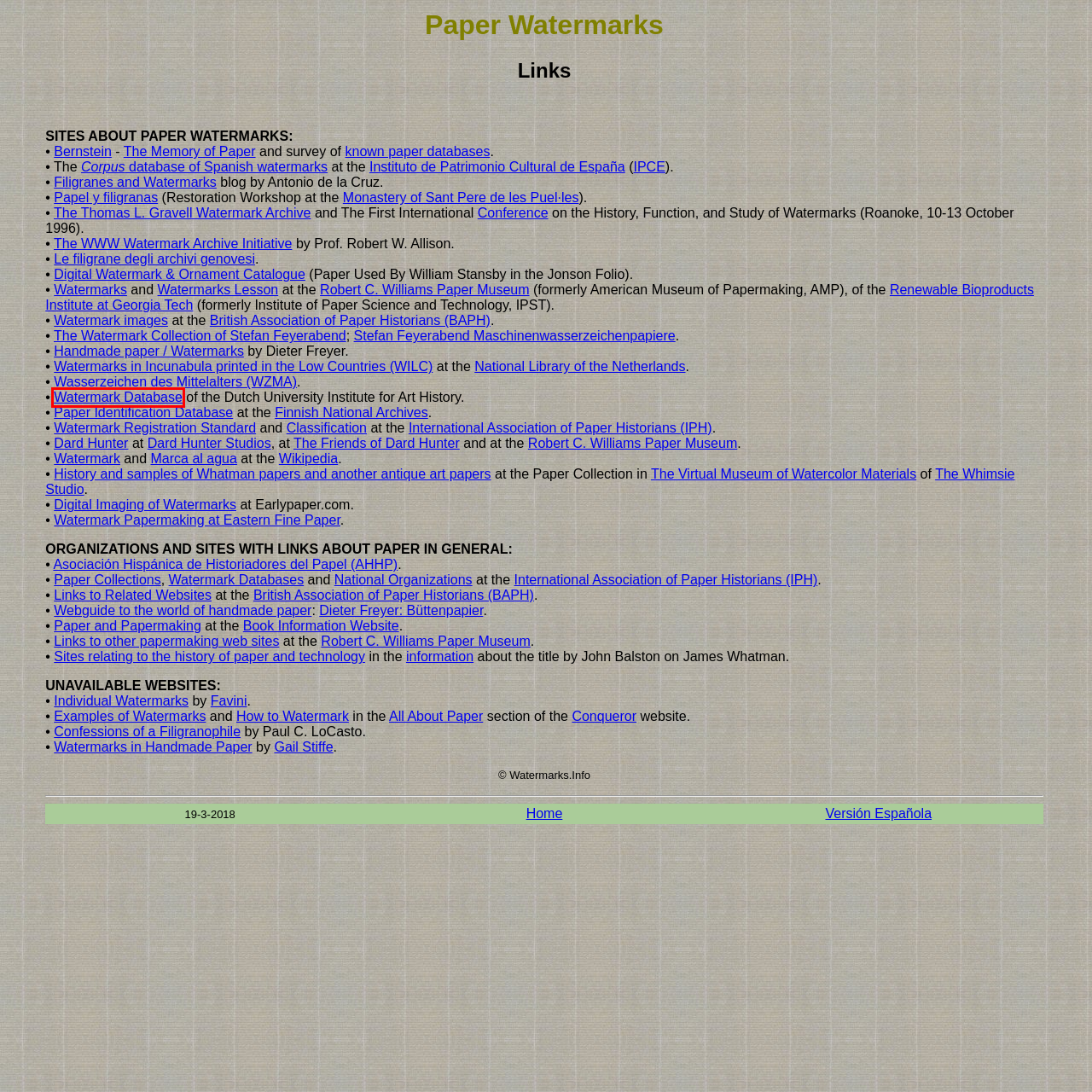You are provided with a screenshot of a webpage that has a red bounding box highlighting a UI element. Choose the most accurate webpage description that matches the new webpage after clicking the highlighted element. Here are your choices:
A. Bernstein – The memory of paper
B. Inizio | Le filigrane degli archivi genovesi
C. WATERMARK database
D. Watermarks in incunabula printed in the low countries
E. The WWW Watermark Archive Initiative
F. Paper Museums
G. KB, nationale bibliotheek
H. The Bernstein Project

C